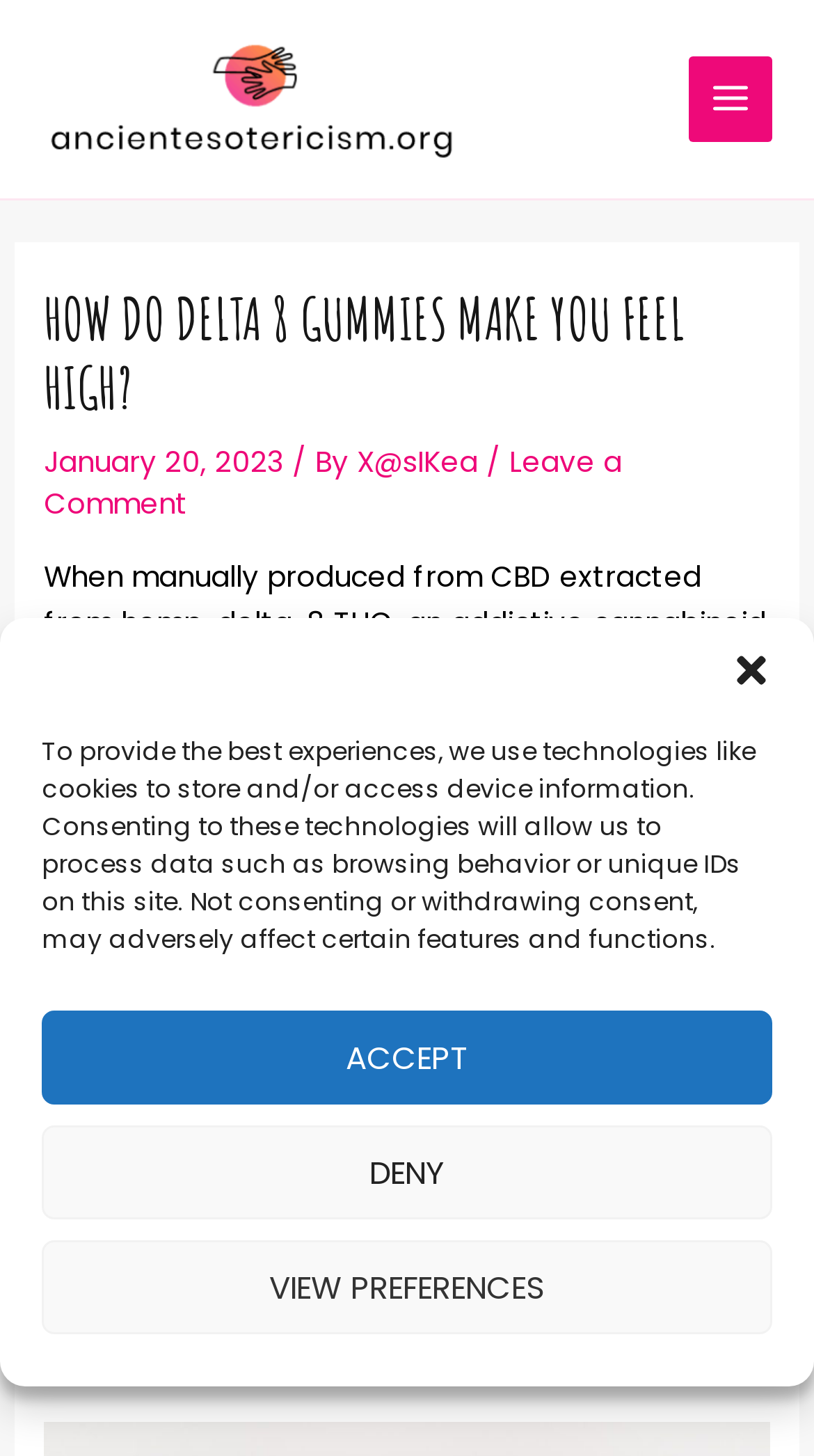Who wrote this article?
Please answer the question with as much detail and depth as you can.

The author's name is mentioned in the webpage as X@sIKea, which is a link to the author's profile or webpage.